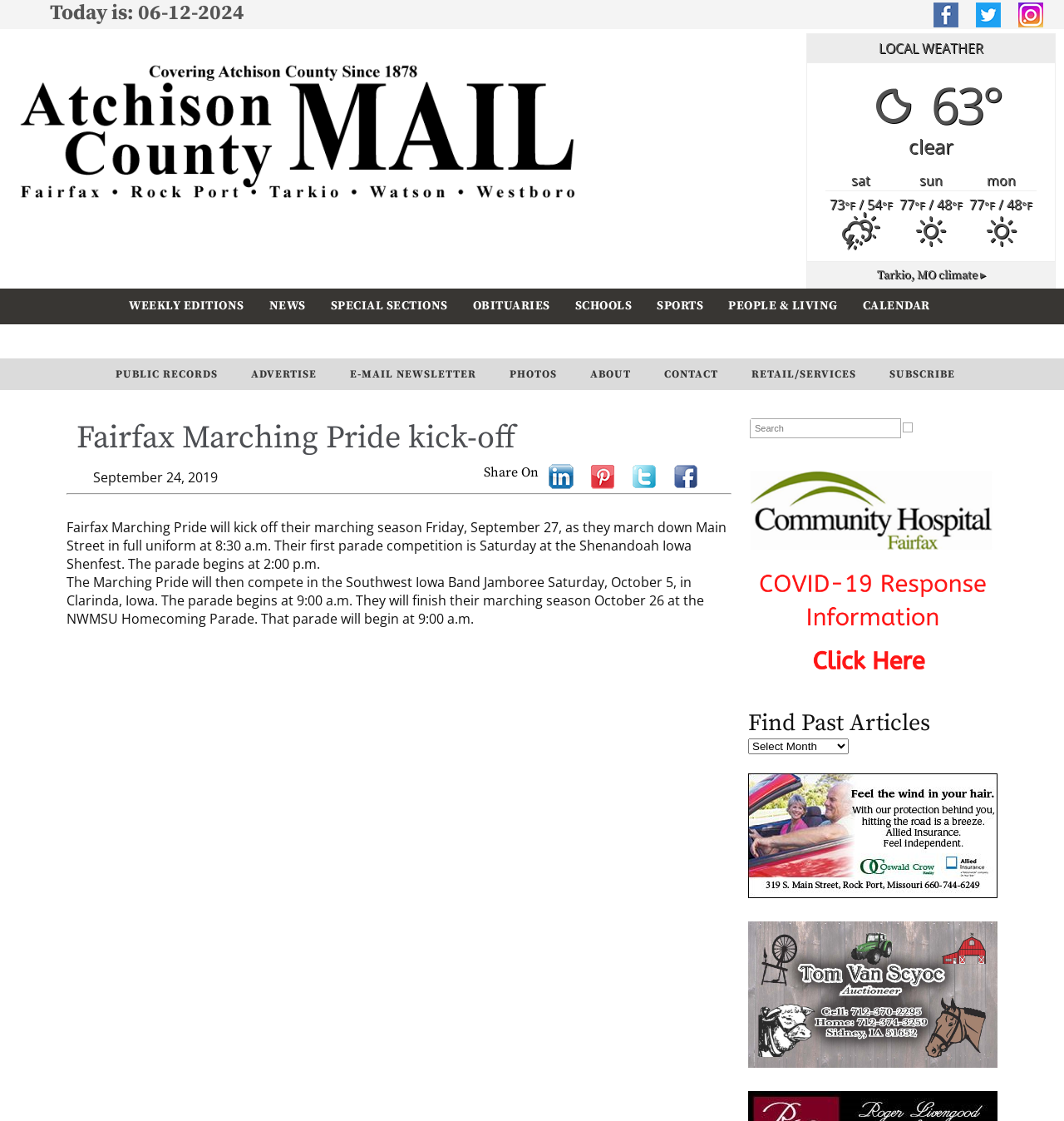Generate a thorough caption detailing the webpage content.

The webpage is about the Fairfax Marching Pride kick-off event. At the top, there is a date display showing "Today is: 06-12-2024". On the right side of the top section, there are three links with no text, followed by a link with the text "LOCAL WEATHER" and a weather update showing "63° clear". Below the weather update, there is a table displaying a weekly forecast with three columns for Saturday, Sunday, and Monday, each showing the temperature and weather conditions.

On the left side of the page, there is a navigation menu with links to various sections, including "WEEKLY EDITIONS", "NEWS", "SPECIAL SECTIONS", "OBITUARIES", "SCHOOLS", "SPORTS", "PEOPLE & LIVING", "CALENDAR", and "SUBSCRIBE". Below the navigation menu, there are more links to "PUBLIC RECORDS", "ADVERTISE", "E-MAIL NEWSLETTER", "PHOTOS", "ABOUT", "CONTACT", "RETAIL/SERVICES", and another "SUBSCRIBE" link.

The main content of the page is an article about the Fairfax Marching Pride kick-off event. The article has a heading "Fairfax Marching Pride kick-off" and a subheading with the date "September 24, 2019". The article text describes the event, stating that the Fairfax Marching Pride will kick off their marching season on Friday, September 27, and will participate in several parades and competitions throughout the season.

On the right side of the article, there are social media sharing links and icons. Below the article, there is a search box with a button and a link to "Find Past Articles". There is also a dropdown menu with the same label. At the bottom of the page, there is a link to an unknown destination.

Throughout the page, there are several images, but their content is not described.